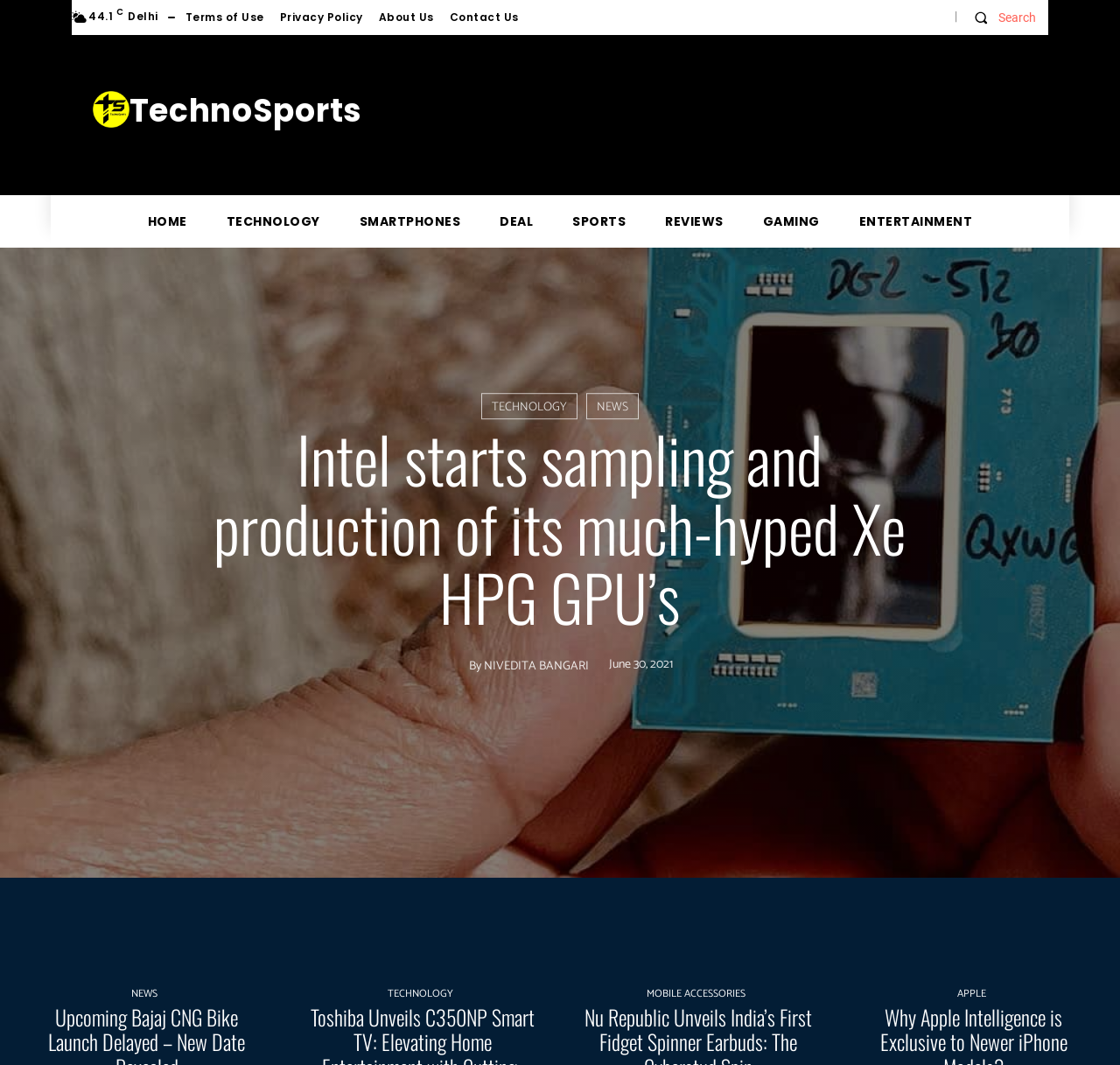What is the name of the website?
Answer with a single word or short phrase according to what you see in the image.

TechnoSports